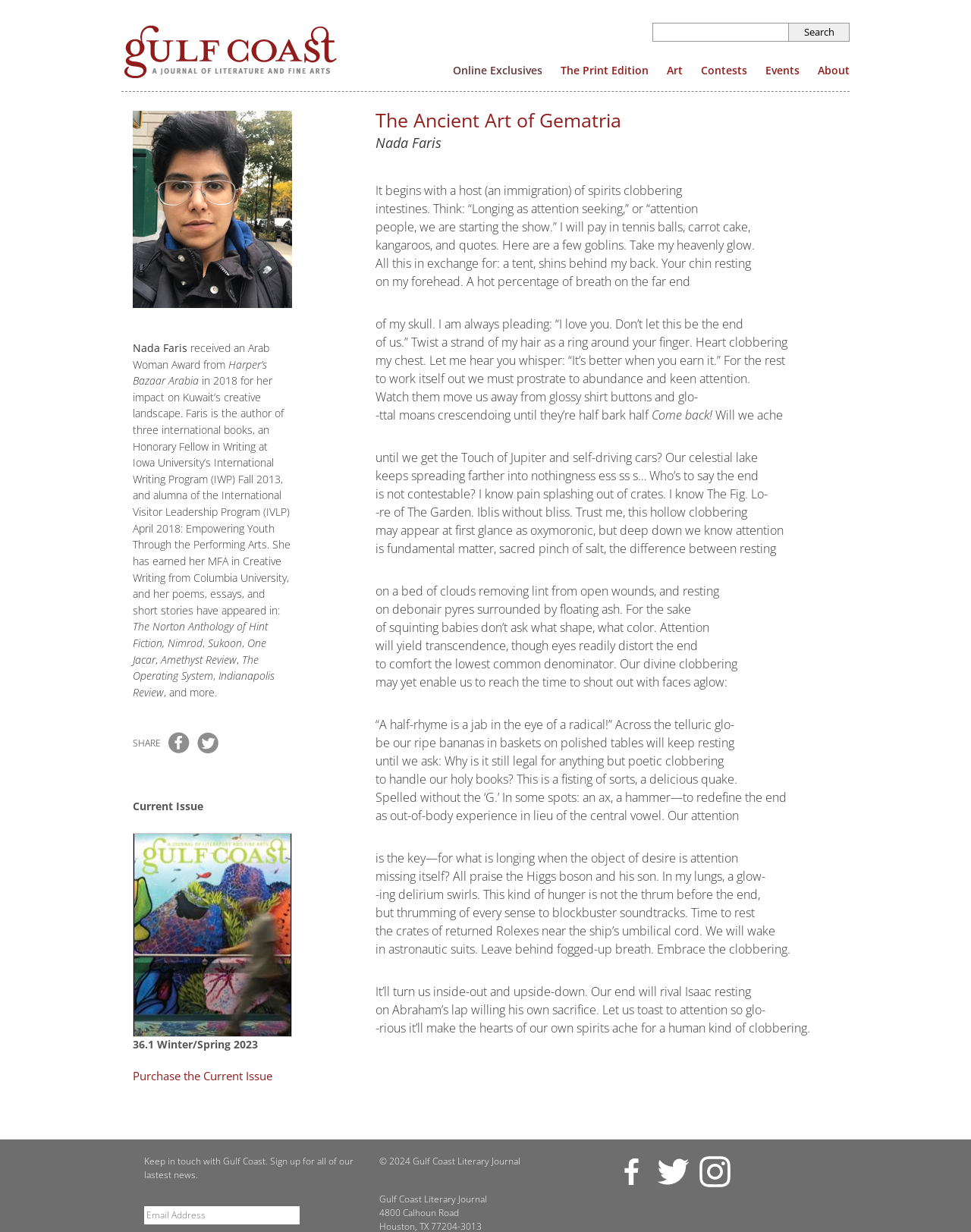What is the name of the award received by Nada Faris?
Can you provide an in-depth and detailed response to the question?

I found the answer by reading the text that describes Nada Faris, which mentions that she received an Arab Woman Award from Harper's Bazaar Arabia in 2018.